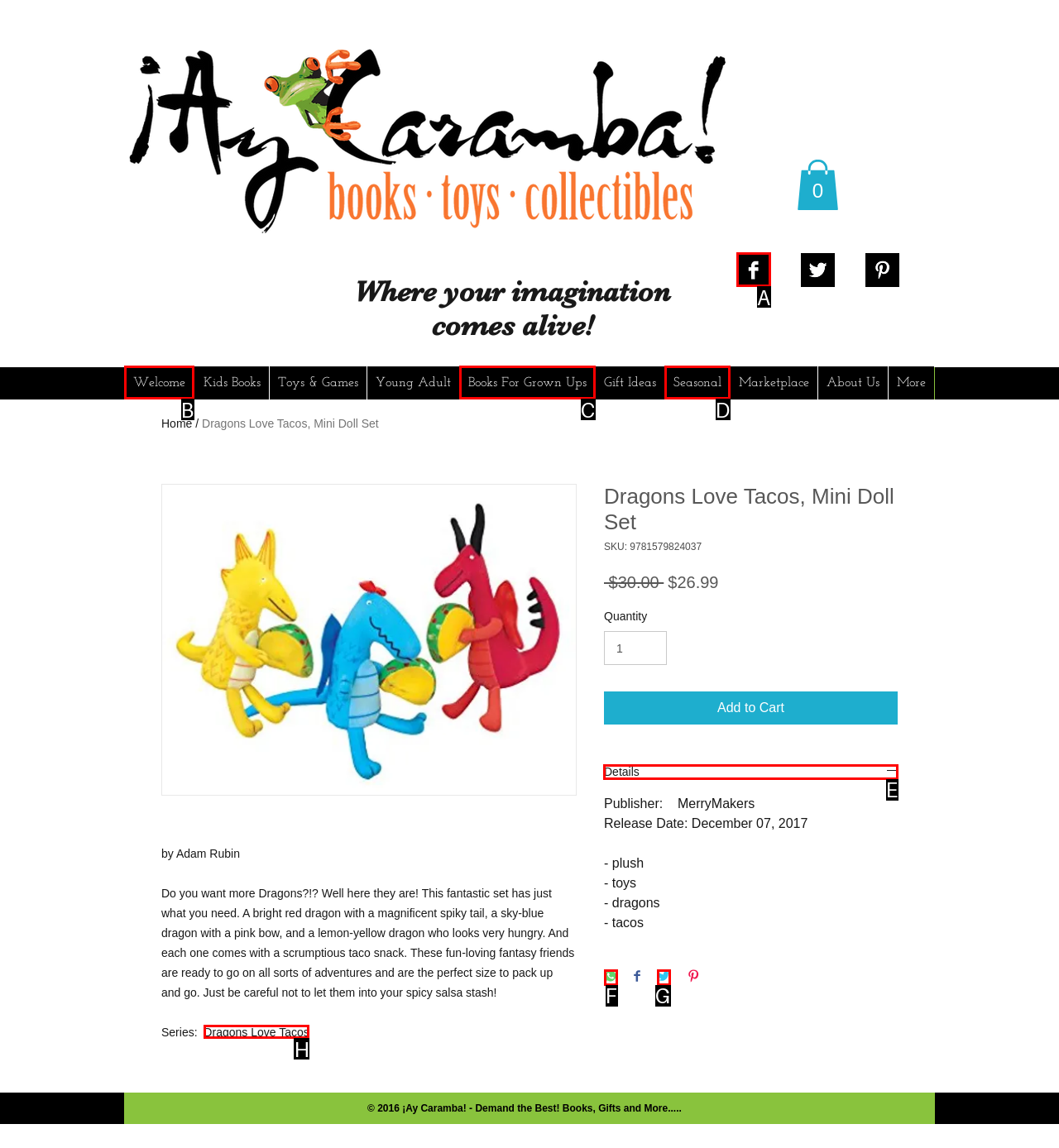Look at the highlighted elements in the screenshot and tell me which letter corresponds to the task: Click the 'Details' button.

E